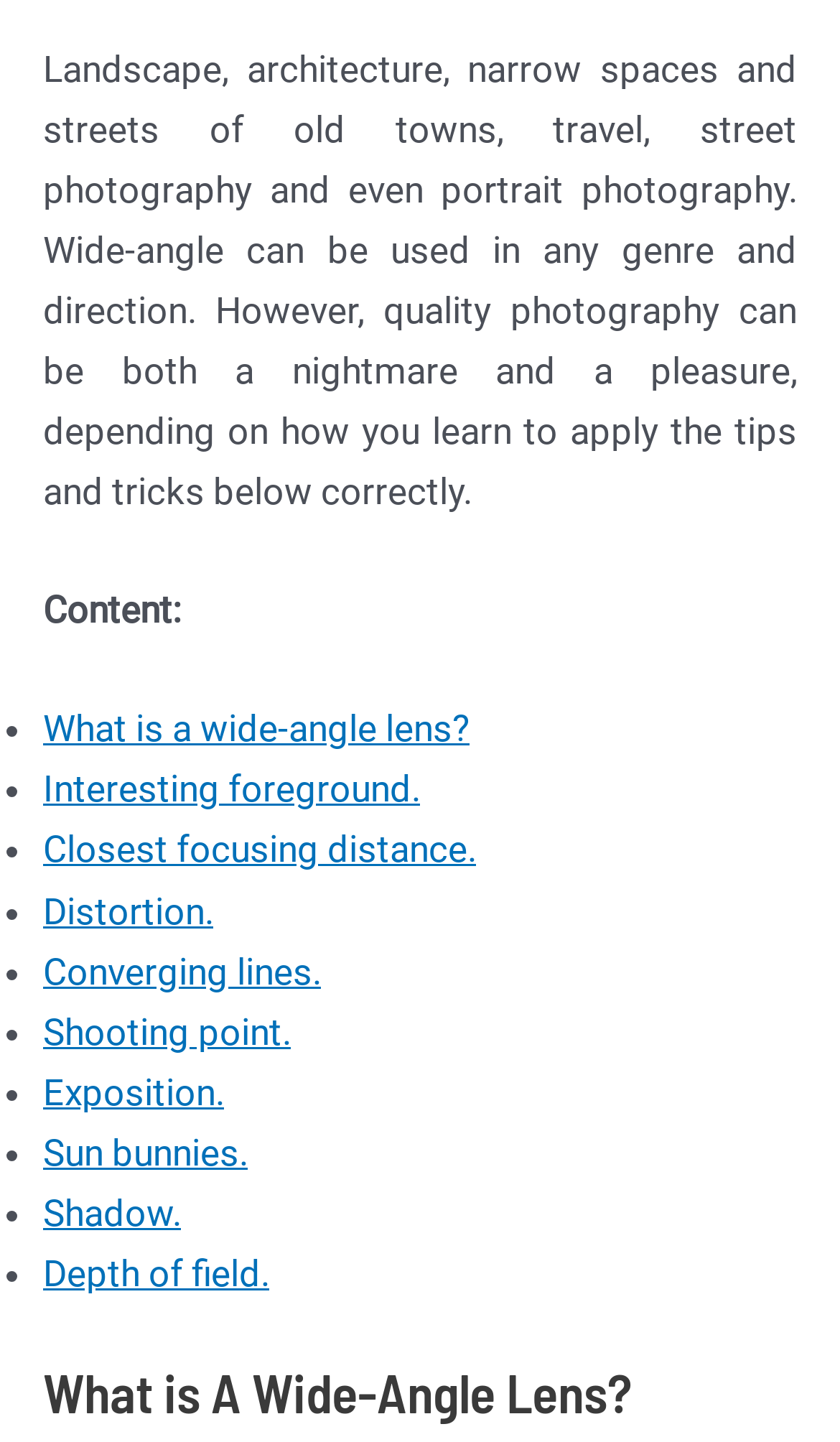Determine the bounding box for the UI element described here: "What is a wide-angle lens?".

[0.051, 0.491, 0.559, 0.52]